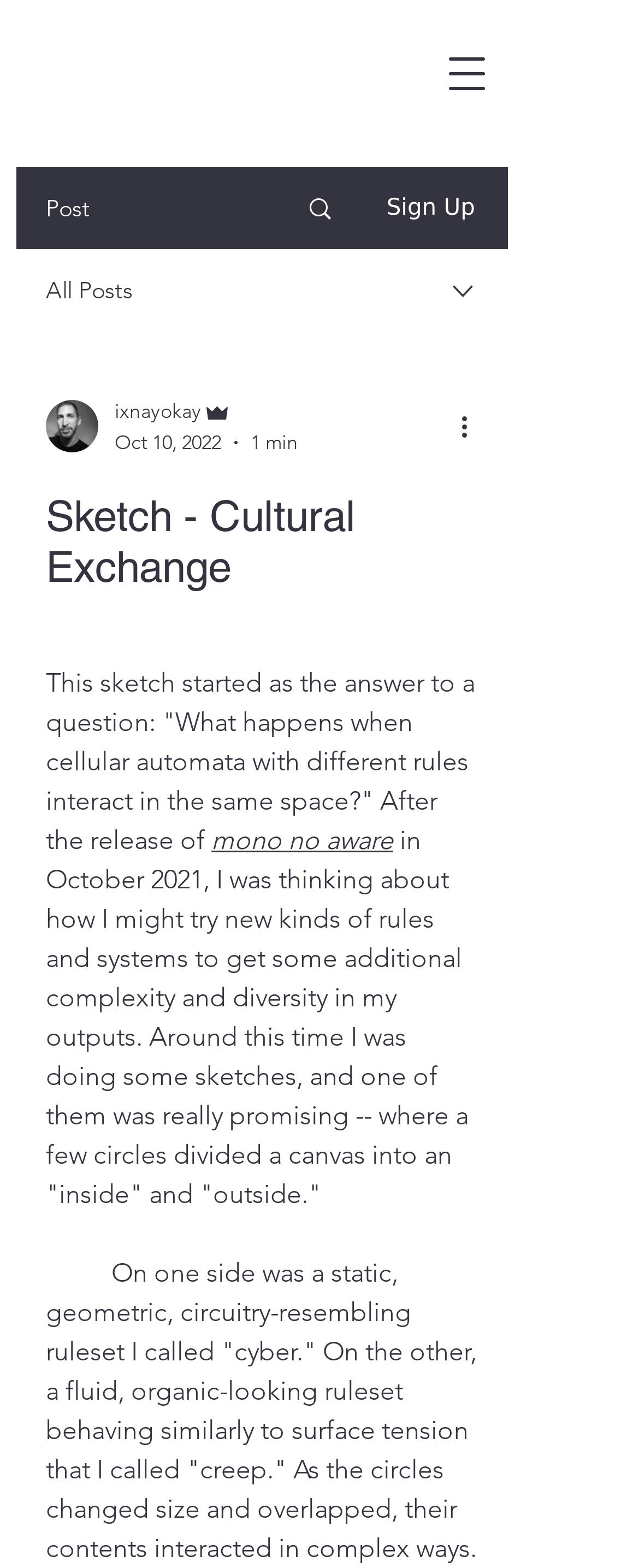Given the description: "aria-label="More actions"", determine the bounding box coordinates of the UI element. The coordinates should be formatted as four float numbers between 0 and 1, [left, top, right, bottom].

[0.713, 0.259, 0.774, 0.284]